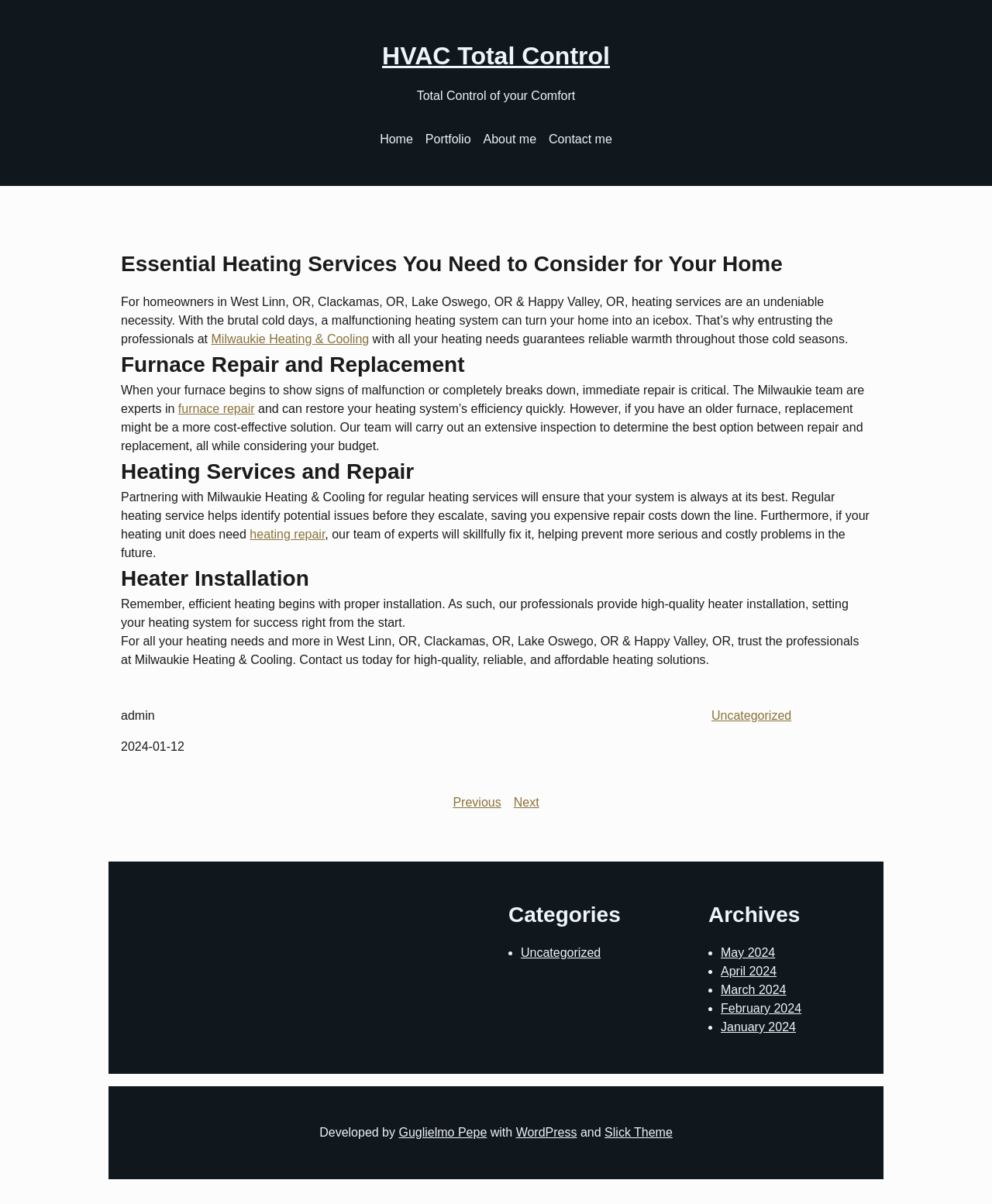Find the bounding box coordinates for the HTML element described in this sentence: "HVAC Total Control". Provide the coordinates as four float numbers between 0 and 1, in the format [left, top, right, bottom].

[0.385, 0.035, 0.615, 0.058]